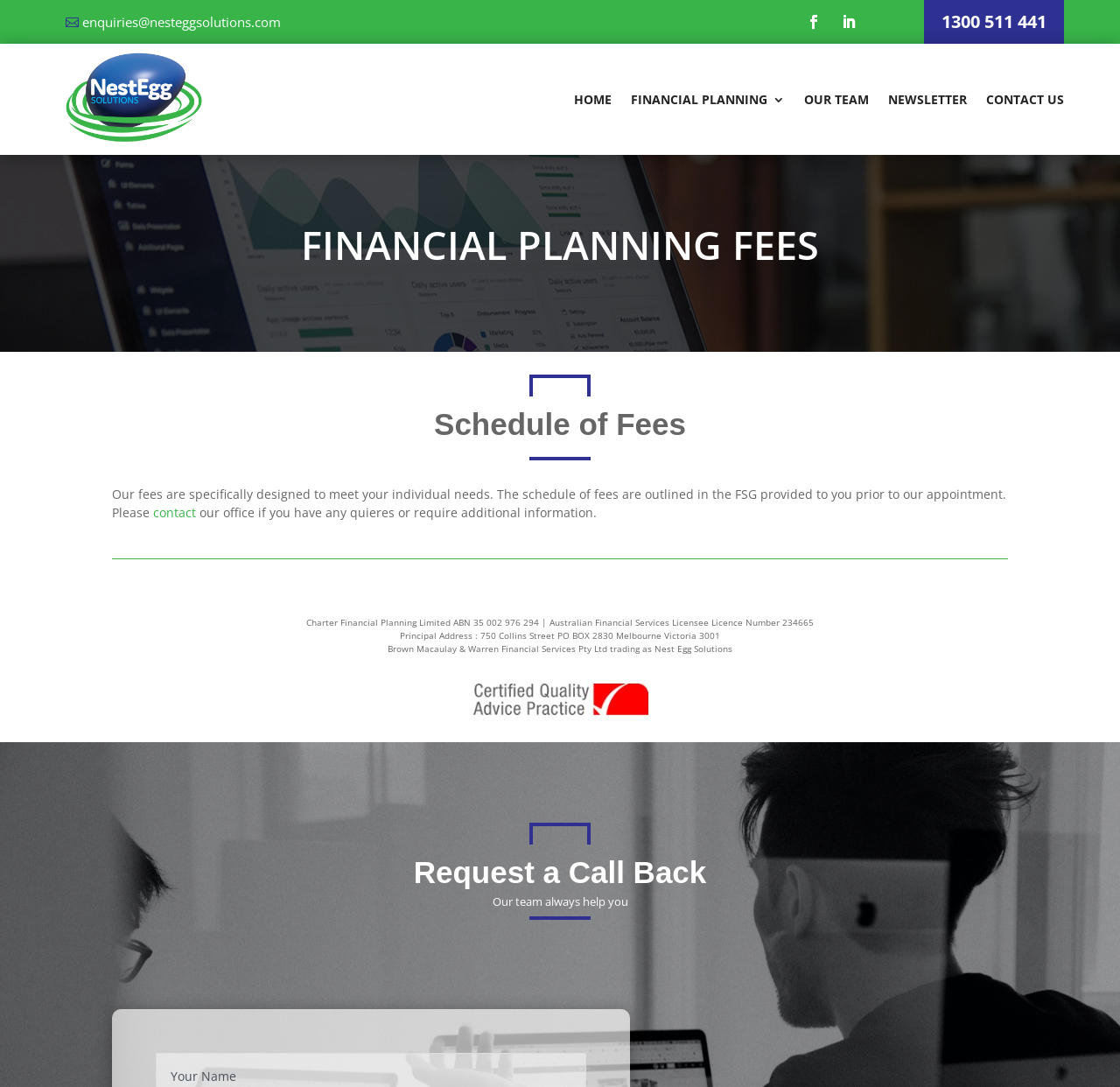Determine the main headline of the webpage and provide its text.

FINANCIAL PLANNING FEES